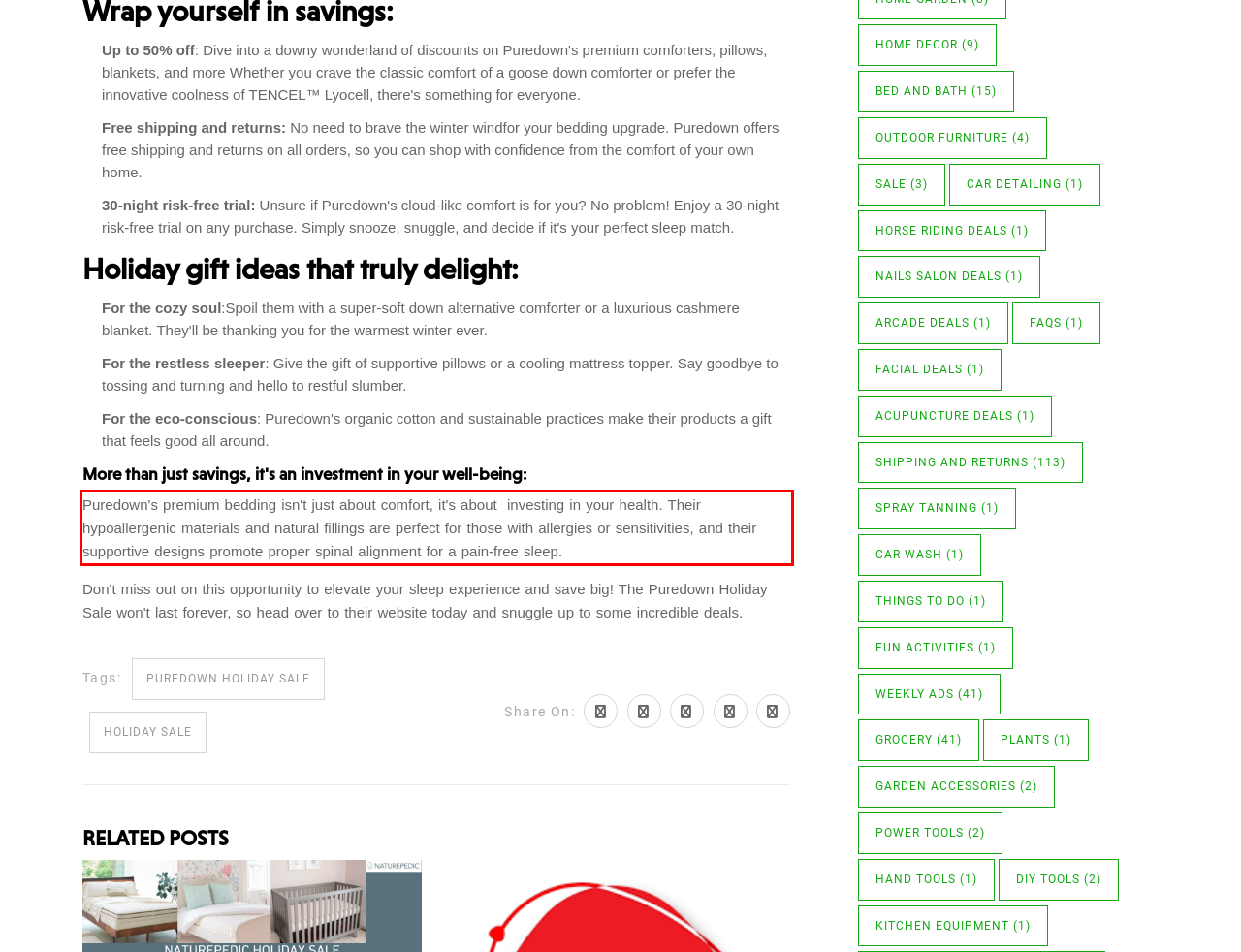Examine the screenshot of the webpage, locate the red bounding box, and generate the text contained within it.

Puredown's premium bedding isn't just about comfort, it's about investing in your health. Their hypoallergenic materials and natural fillings are perfect for those with allergies or sensitivities, and their supportive designs promote proper spinal alignment for a pain-free sleep.